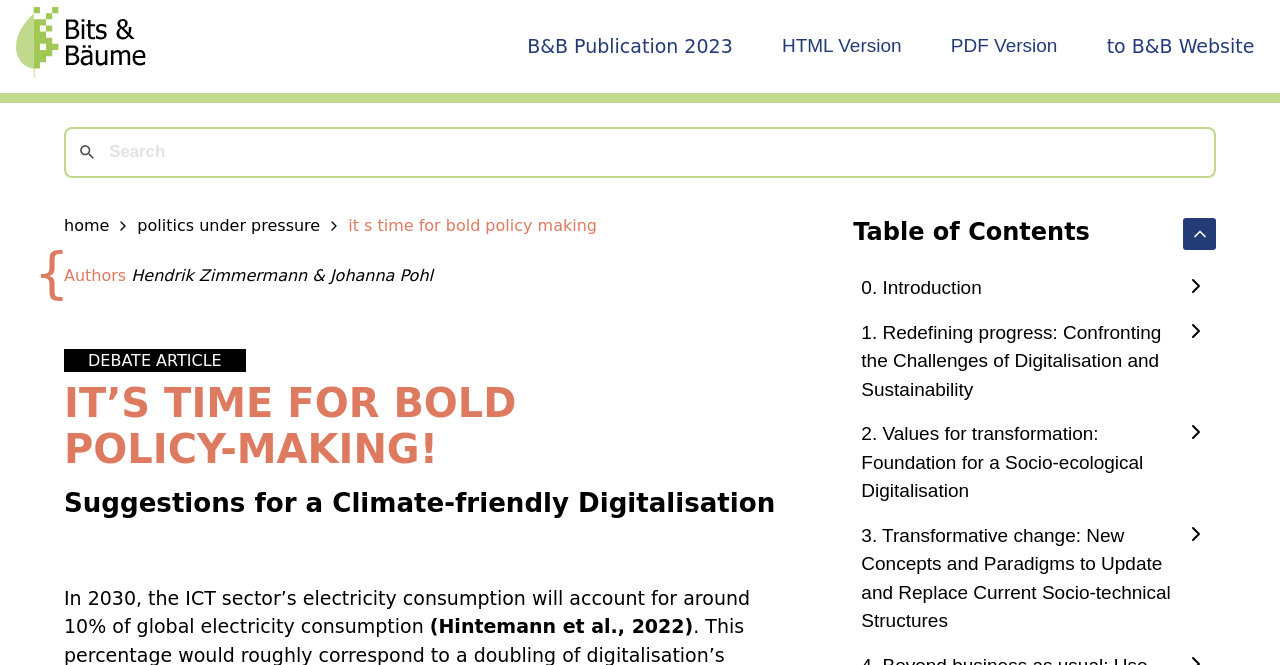Determine the coordinates of the bounding box for the clickable area needed to execute this instruction: "View the HTML Version".

[0.603, 0.0, 0.712, 0.139]